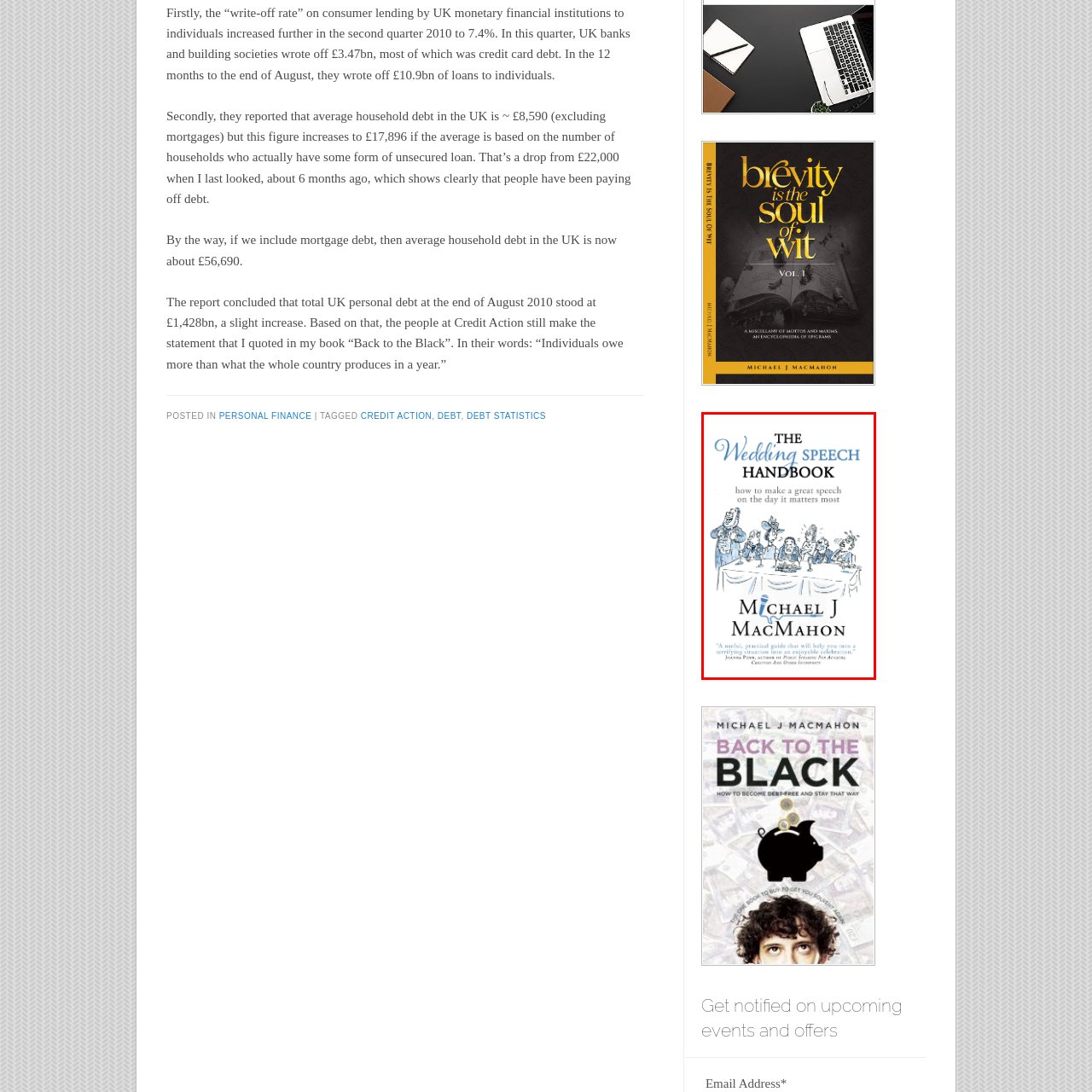Provide an in-depth description of the scene highlighted by the red boundary in the image.

The image features the cover of "The Wedding Speech Handbook" authored by Michael J. MacMahon. The design incorporates a light blue and white color scheme, highlighting the title prominently at the top: "THE WEDDING SPEECH HANDBOOK." Below the title, a subtitle reads, "how to make a great speech on the day it matters most," emphasizing its practical application for wedding speeches.

Illustrated in a playful sketch style, the cover presents a scene of a wedding celebration where a group of individuals is gathered, presumably representing the key moments of a wedding speech. The author's name is displayed towards the bottom of the cover in a clear, bold font. Additionally, a testimonial quote on the cover suggests that the book serves as a "useful, practical guide that will help you turn a terrifying situation into an enjoyable celebration," indicating its supportive nature for those preparing to speak on such an important day.